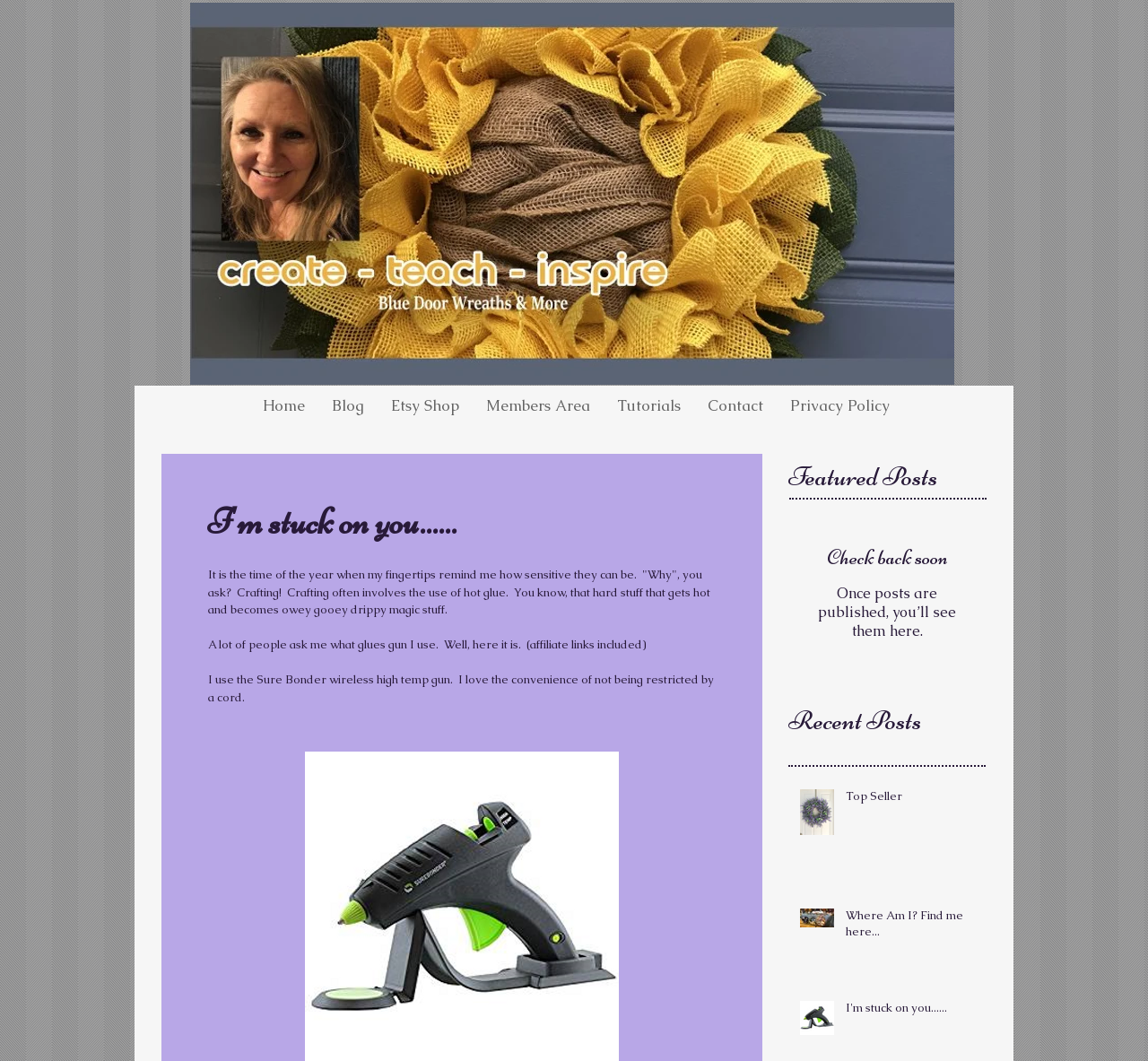What is the blogger's current activity?
Look at the image and respond with a one-word or short phrase answer.

Crafting